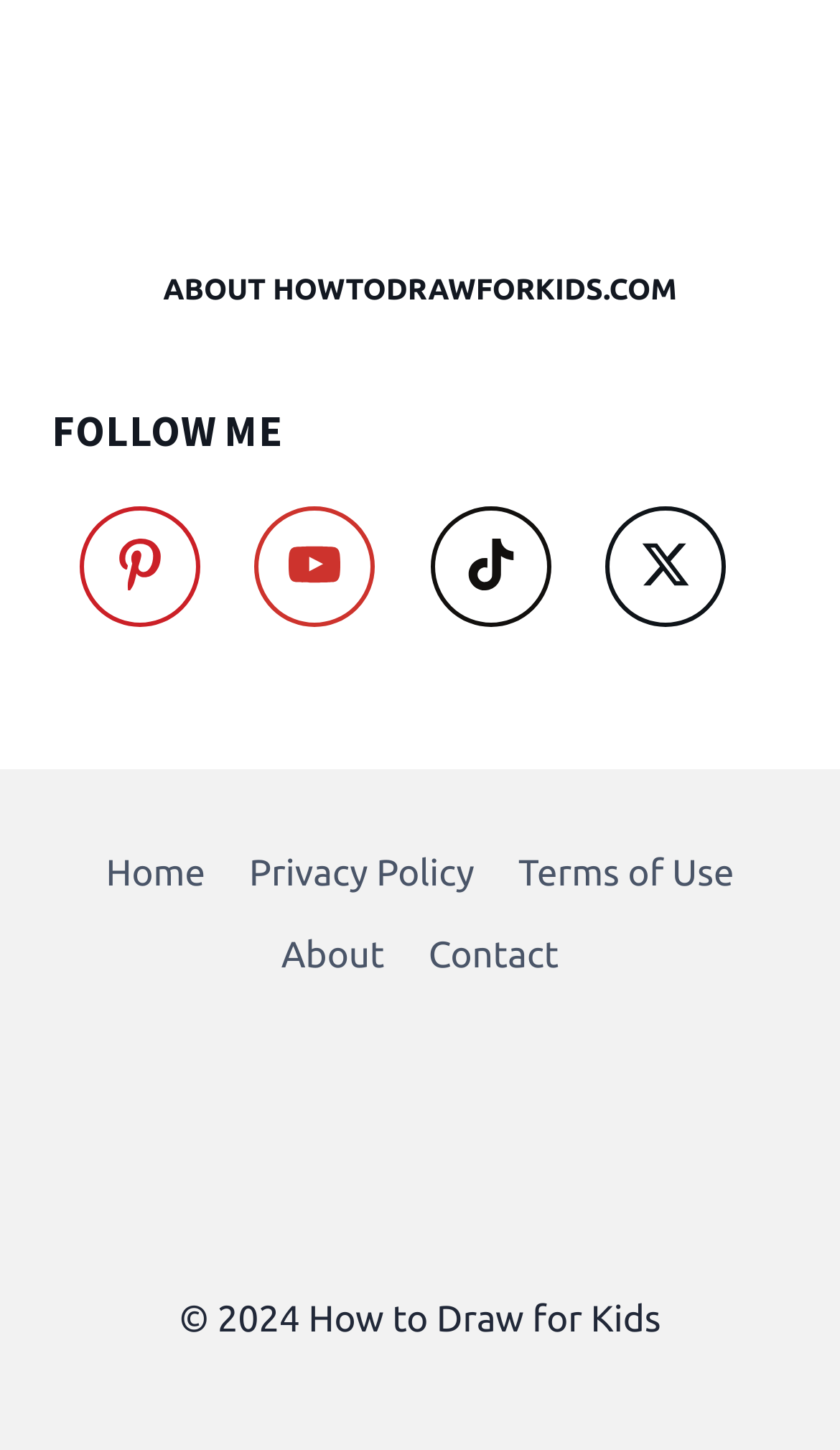Show the bounding box coordinates of the region that should be clicked to follow the instruction: "go to Home page."

[0.1, 0.575, 0.271, 0.631]